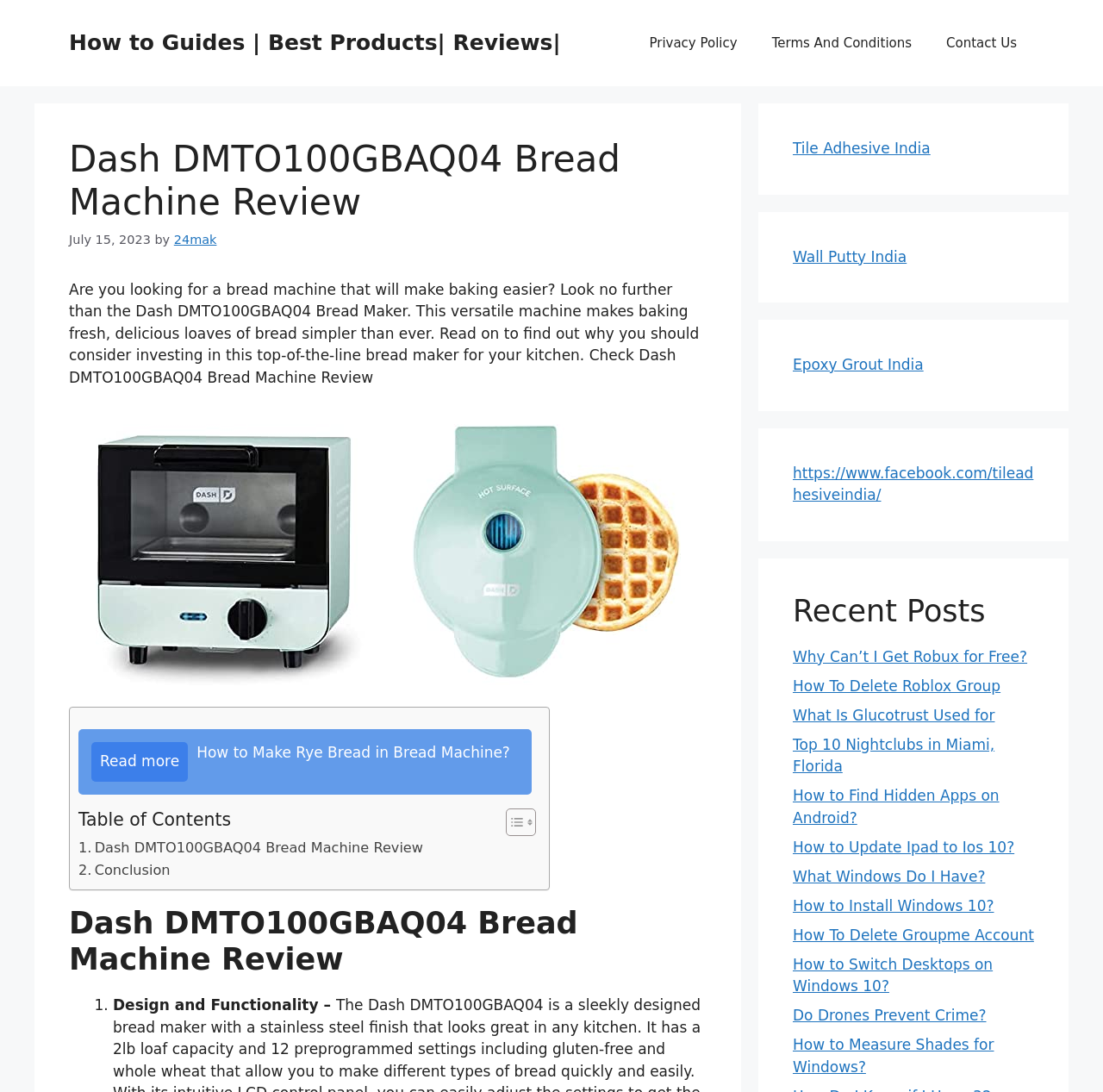Determine the bounding box coordinates for the area you should click to complete the following instruction: "Click the '5N Games' link".

None